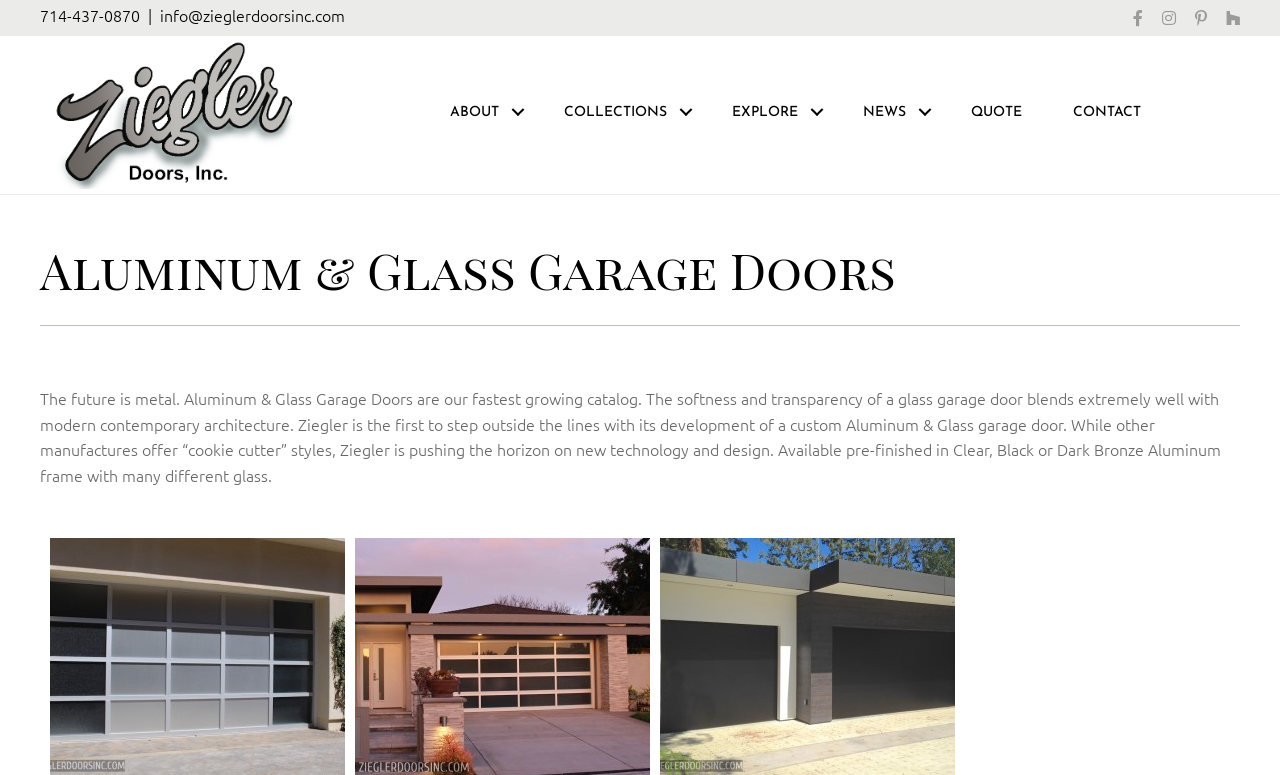Show the bounding box coordinates of the element that should be clicked to complete the task: "Send an email".

[0.125, 0.005, 0.27, 0.034]